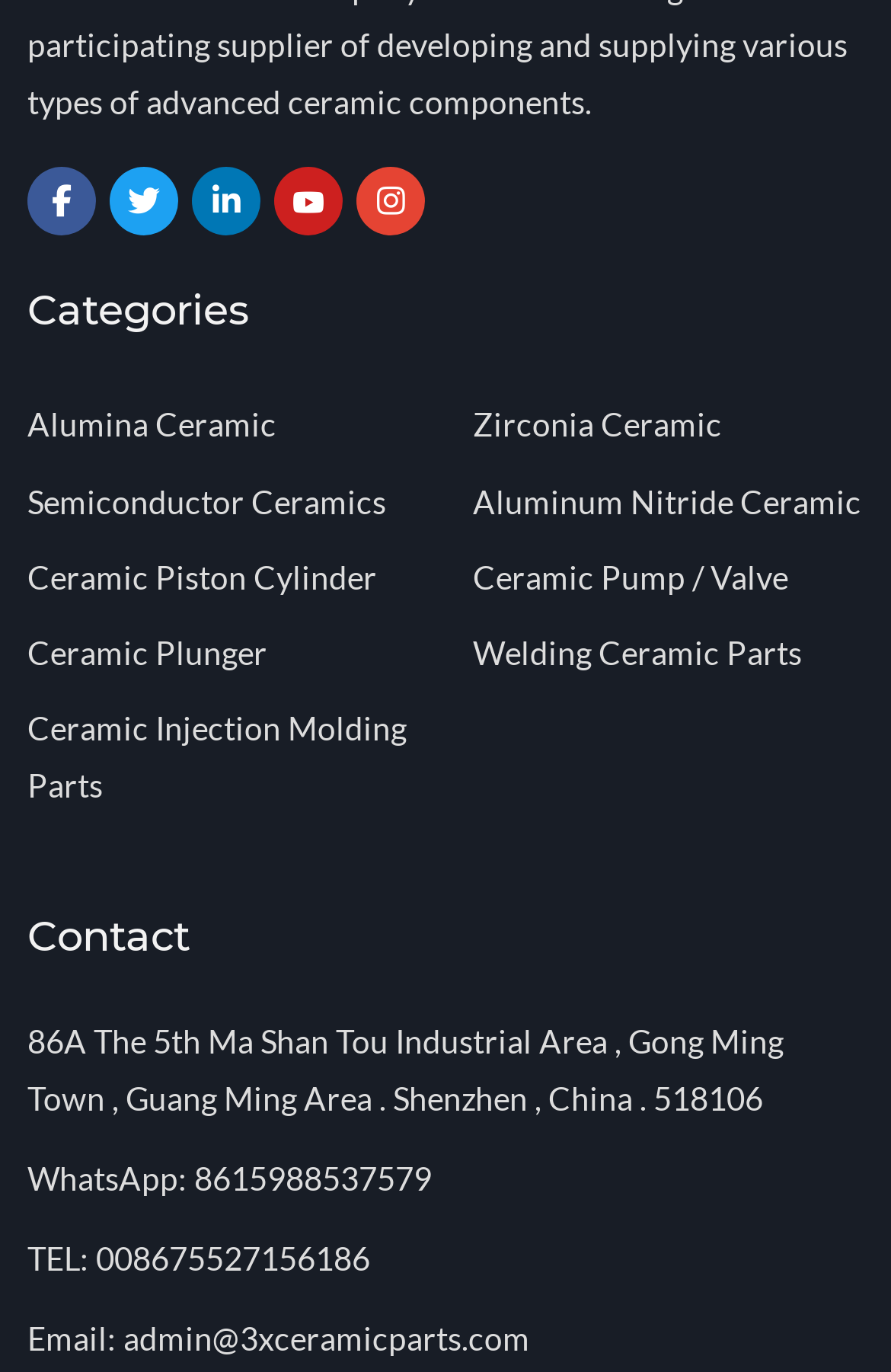Can you find the bounding box coordinates of the area I should click to execute the following instruction: "contact via WhatsApp"?

[0.218, 0.845, 0.485, 0.873]